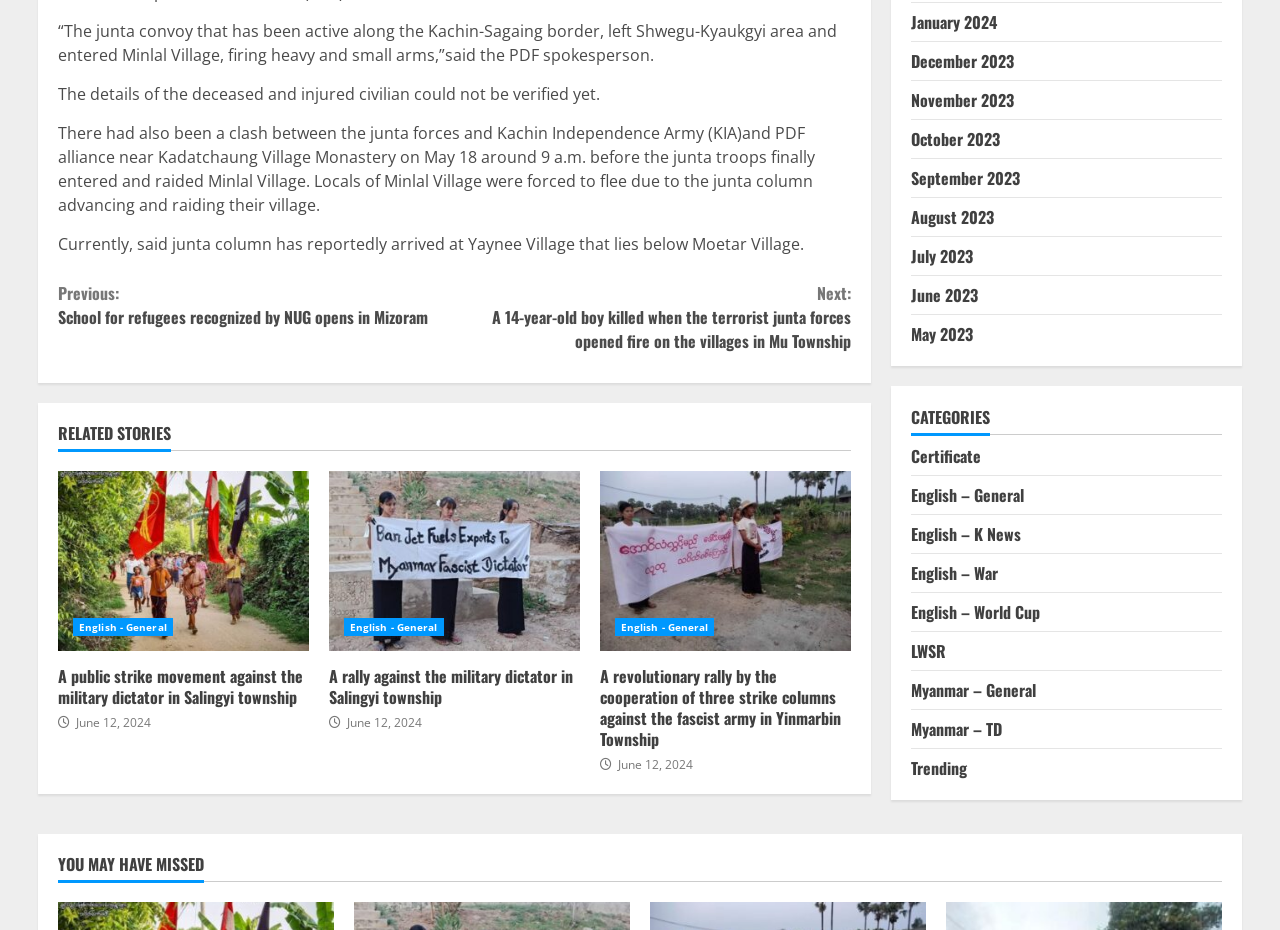Find the bounding box coordinates for the area that must be clicked to perform this action: "Select 'English - General'".

[0.269, 0.665, 0.347, 0.684]